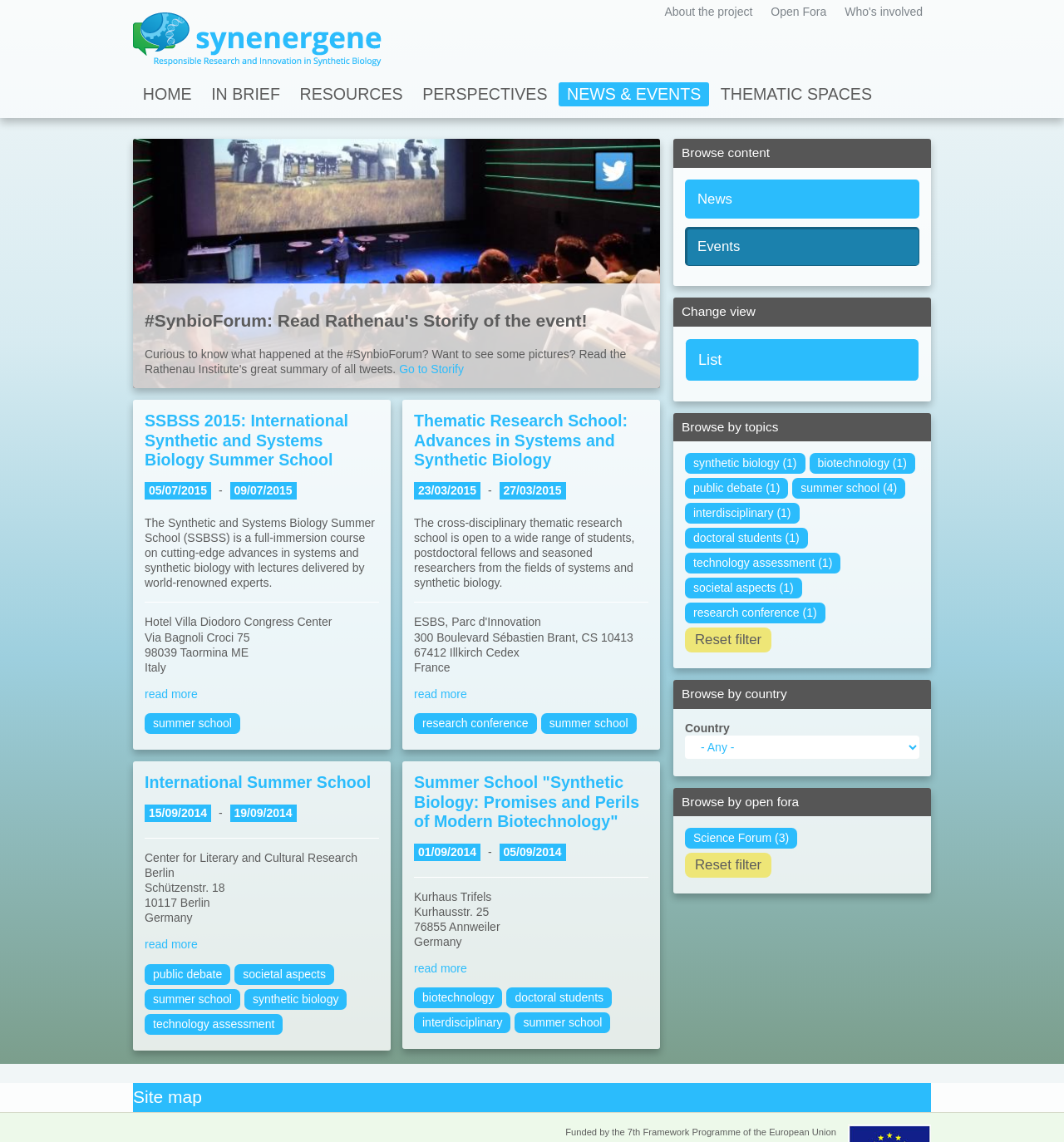Locate the bounding box coordinates of the area to click to fulfill this instruction: "View the details of the SSBSS 2015 event". The bounding box should be presented as four float numbers between 0 and 1, in the order [left, top, right, bottom].

[0.136, 0.36, 0.327, 0.411]